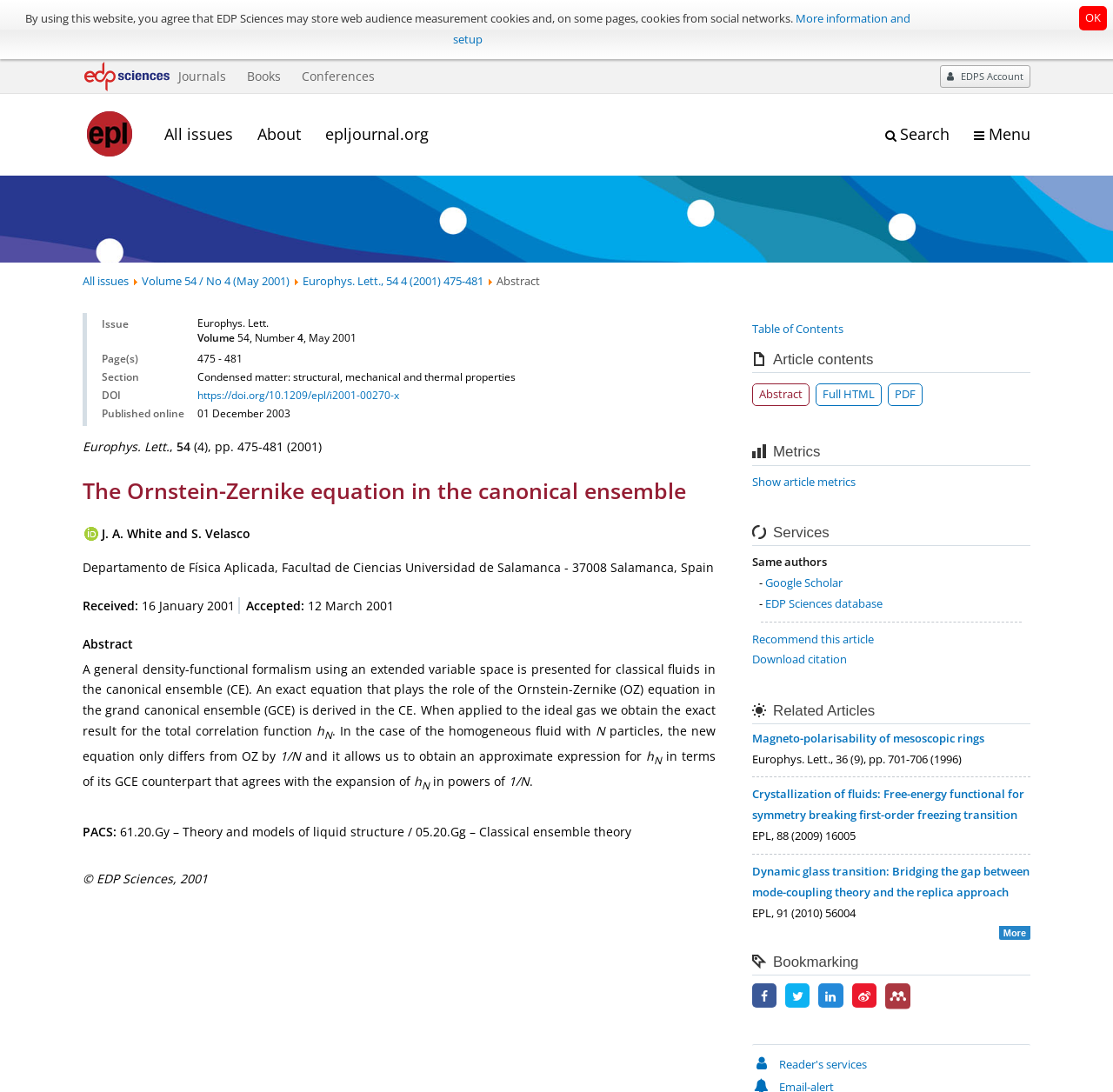Please provide a comprehensive answer to the question below using the information from the image: What is the publication date of this article?

The publication date can be found in the table with the heading 'Published online', where it says '01 December 2003'. This table is located in the section that provides information about the article.